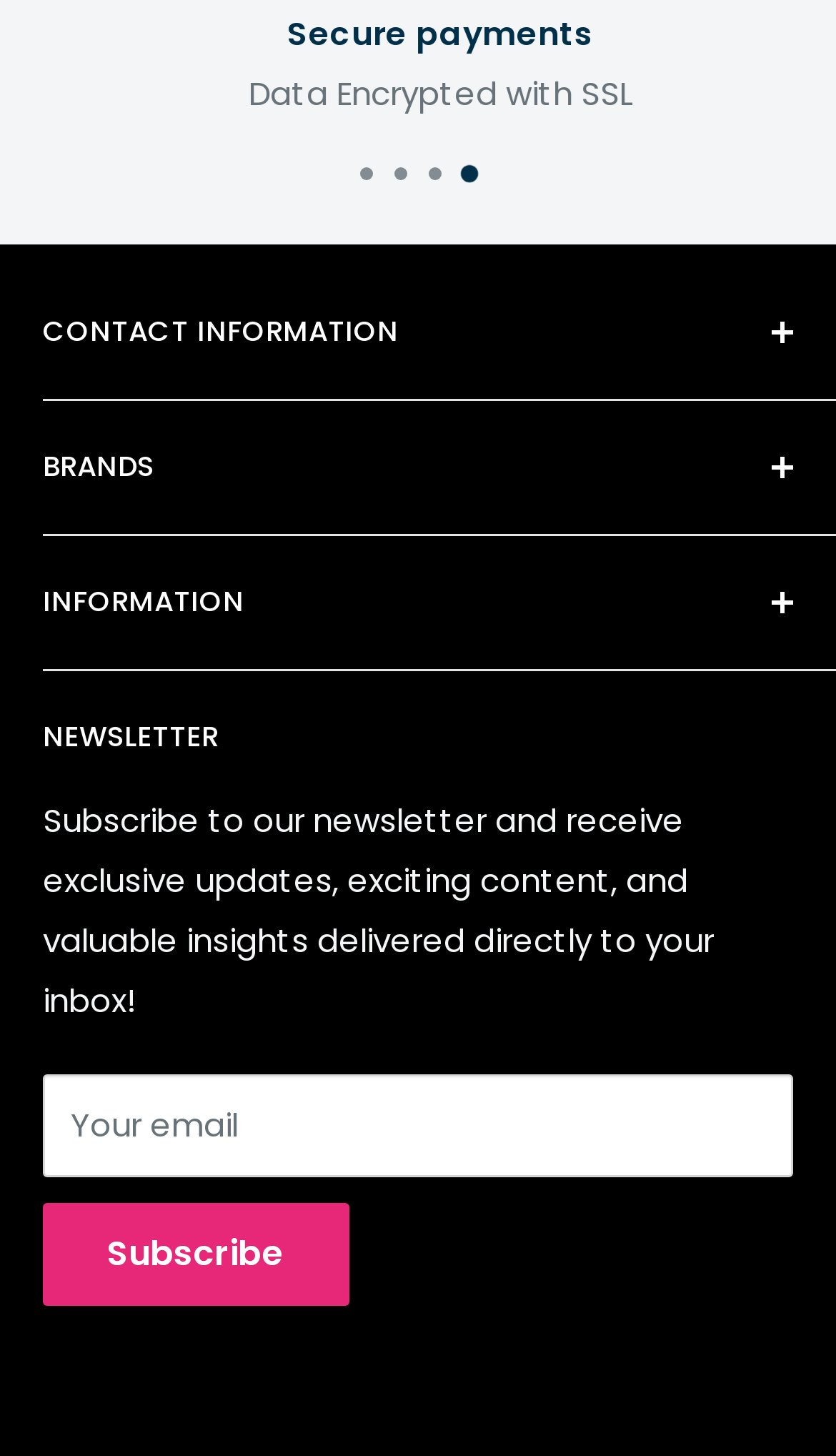Please identify the bounding box coordinates of the area that needs to be clicked to follow this instruction: "Click Subscribe".

[0.051, 0.826, 0.418, 0.897]